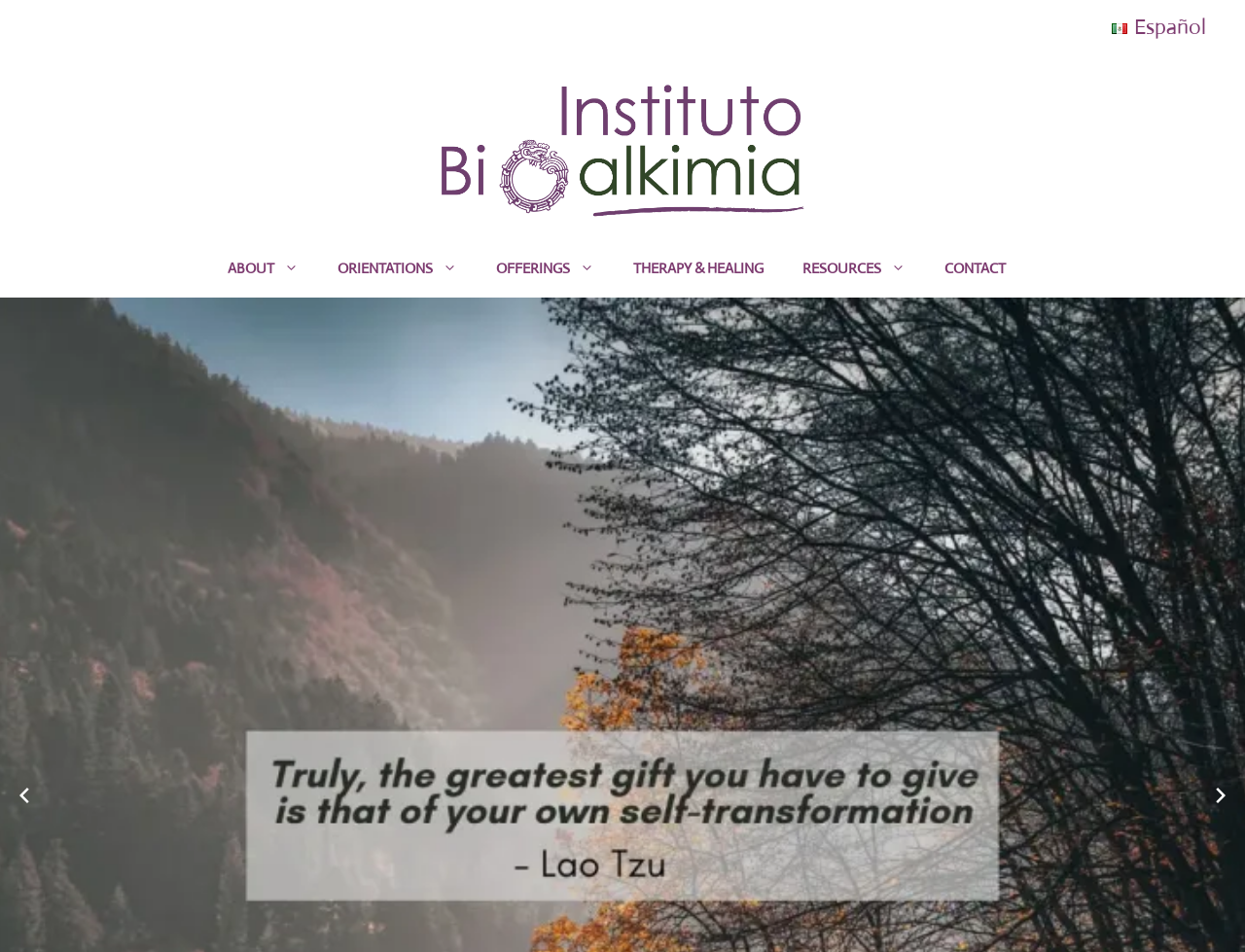Provide your answer in a single word or phrase: 
What is the purpose of the buttons at the bottom?

Slide navigation